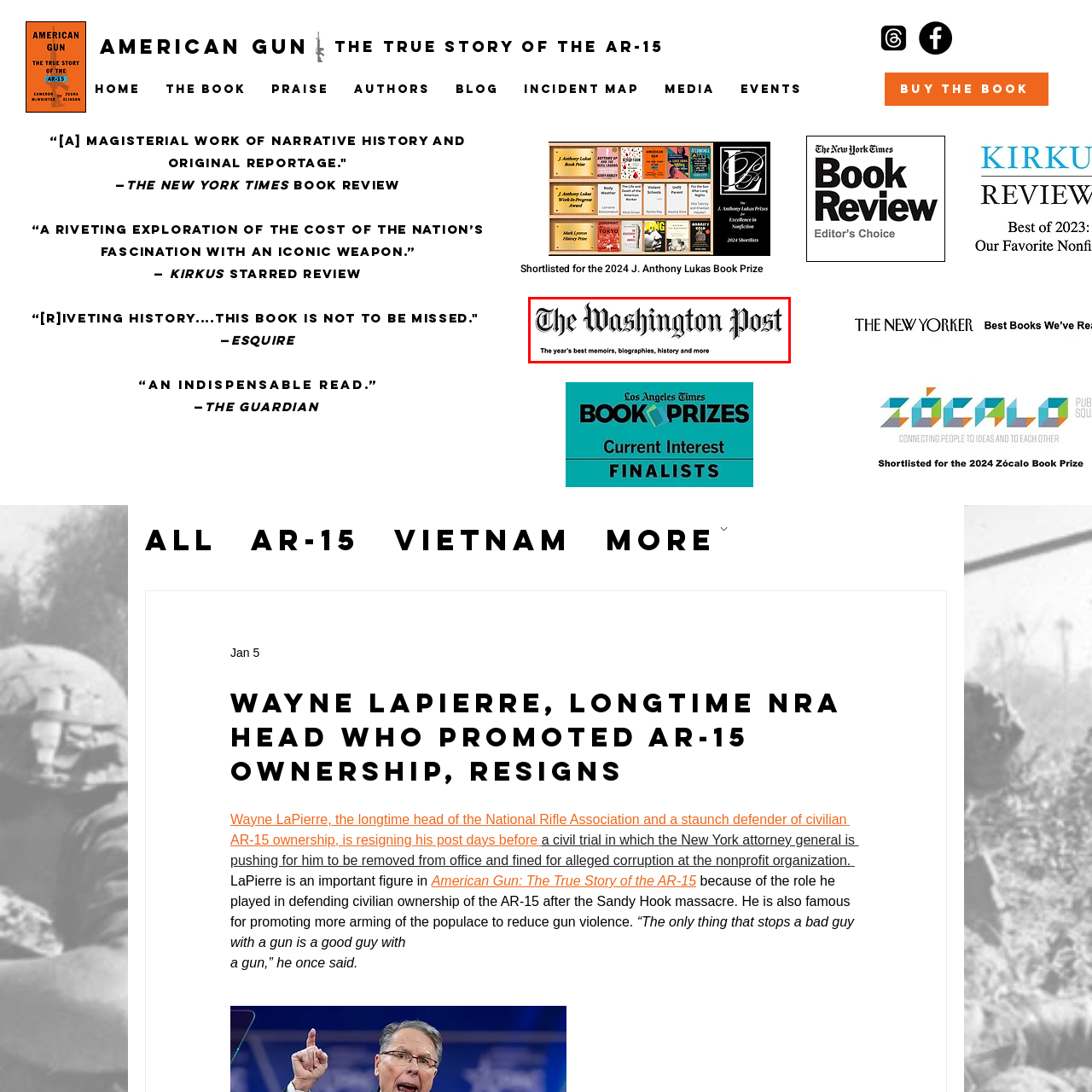What topics does the newspaper cover?
Carefully examine the image highlighted by the red bounding box and provide a detailed answer to the question.

The caption states that the newspaper is known for its comprehensive news coverage, including deep dives into a variety of topics such as politics, history, and culture, which suggests that these are some of the topics the newspaper covers.